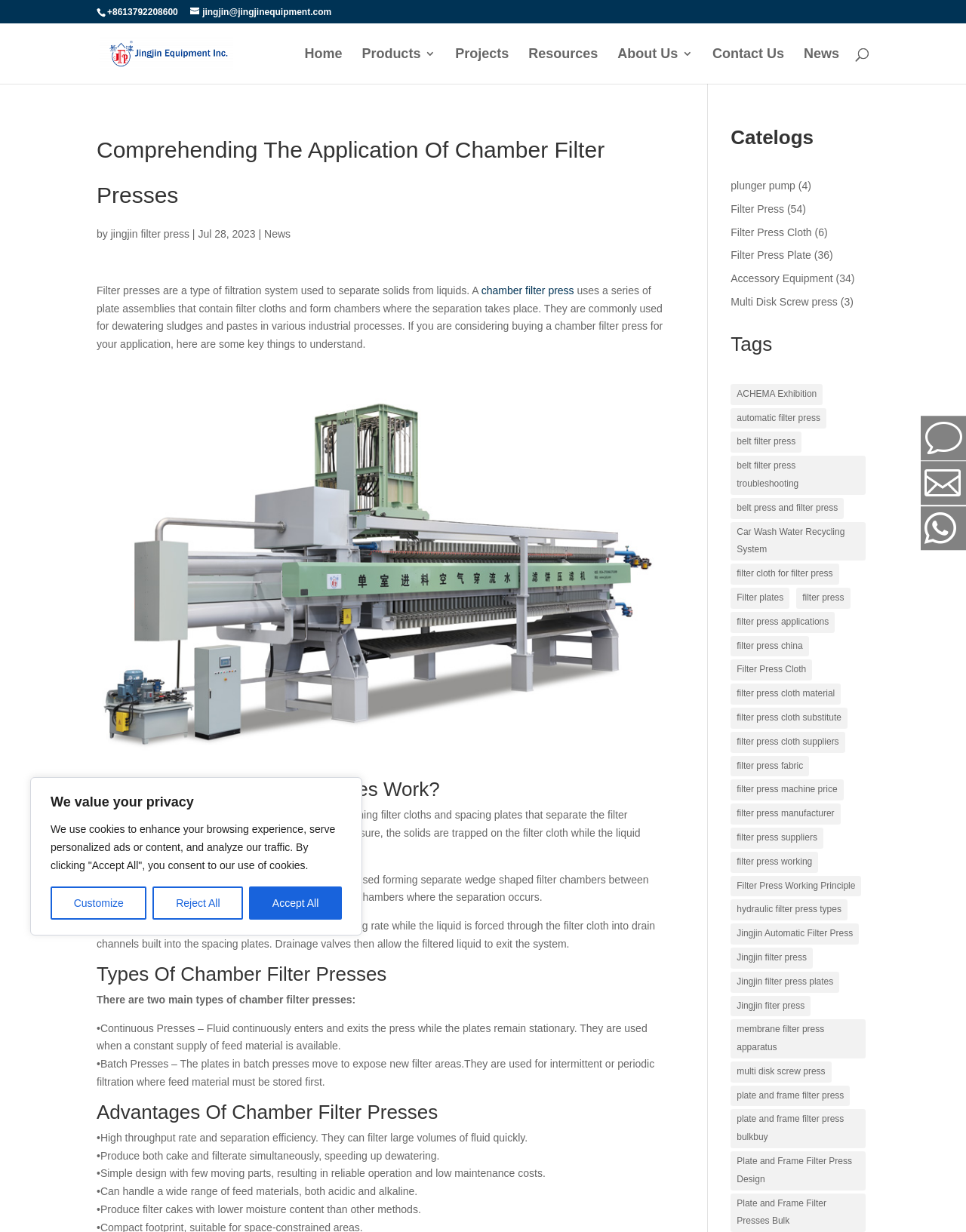Find the bounding box coordinates of the element to click in order to complete the given instruction: "View products."

[0.756, 0.146, 0.823, 0.156]